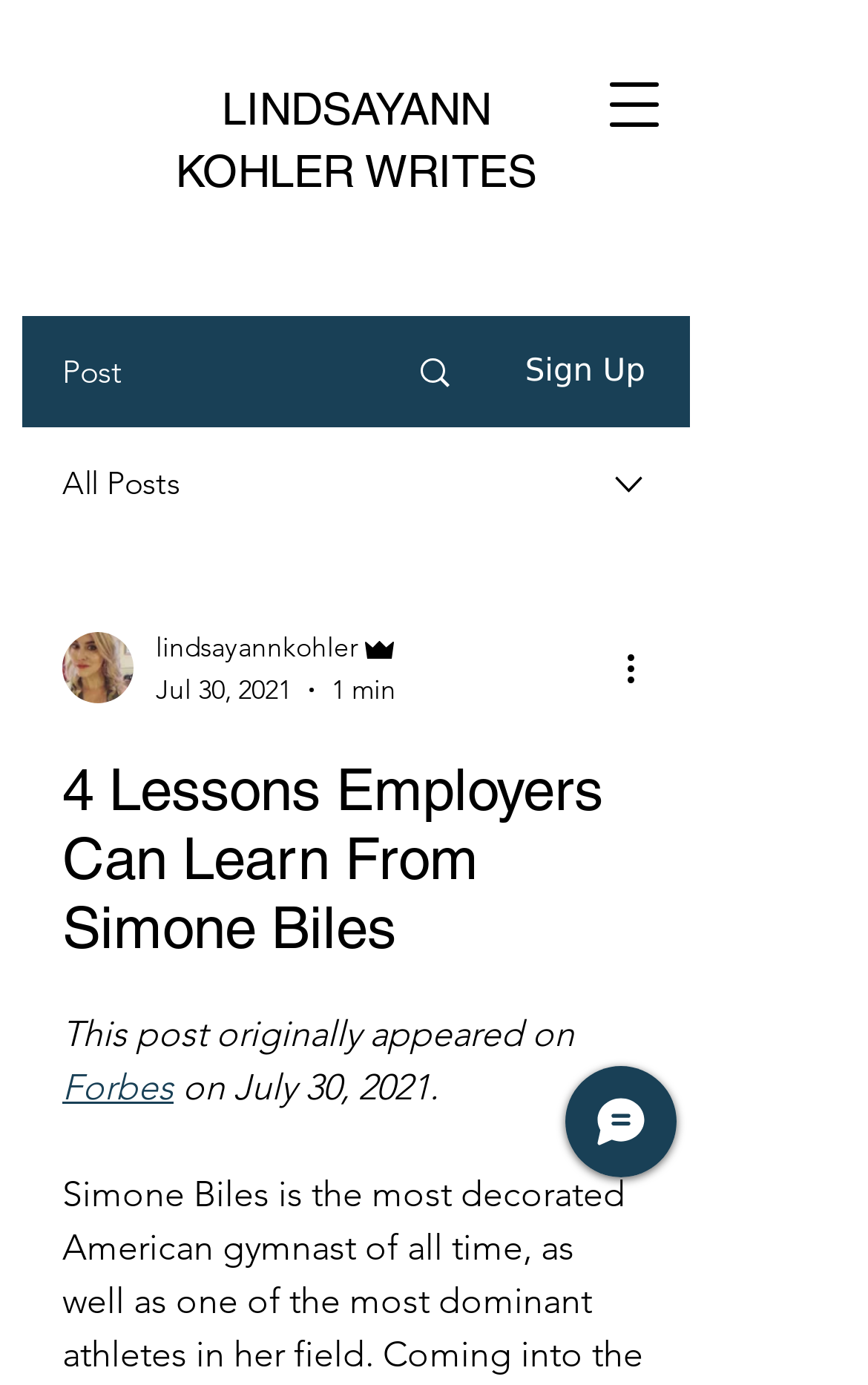From the element description Search, predict the bounding box coordinates of the UI element. The coordinates must be specified in the format (top-left x, top-left y, bottom-right x, bottom-right y) and should be within the 0 to 1 range.

[0.441, 0.23, 0.564, 0.307]